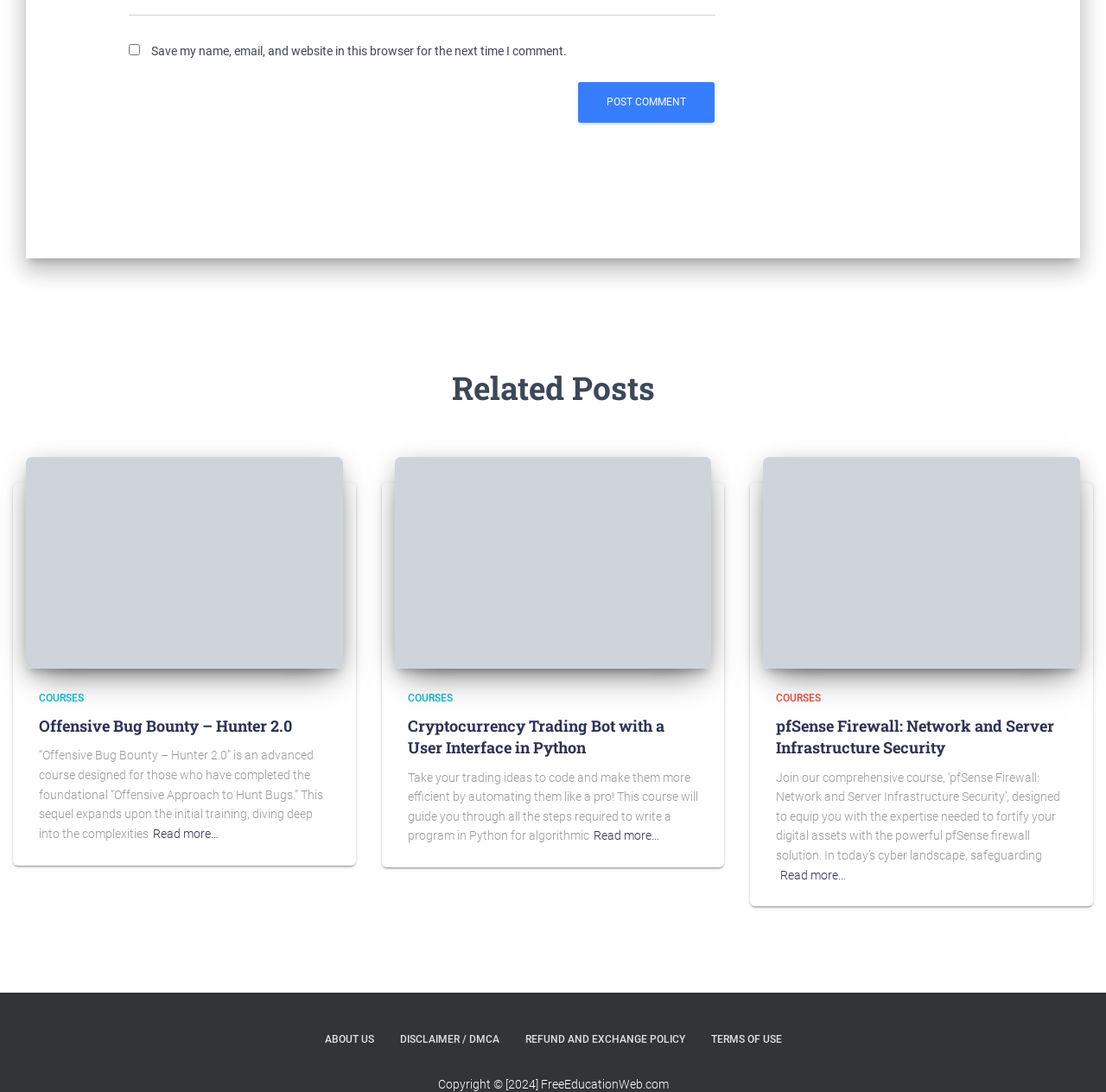Pinpoint the bounding box coordinates of the clickable element to carry out the following instruction: "Post a comment."

[0.523, 0.075, 0.646, 0.113]